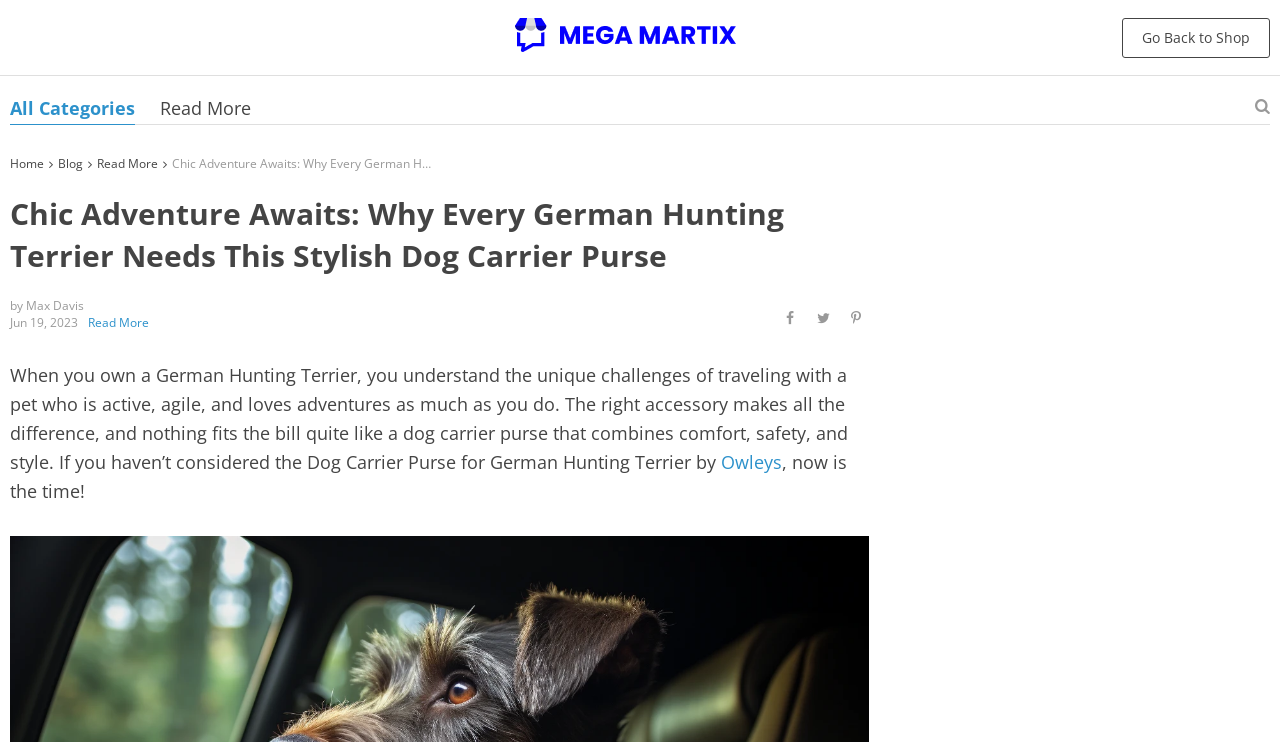Please identify the bounding box coordinates of the element I should click to complete this instruction: 'Visit the Home page'. The coordinates should be given as four float numbers between 0 and 1, like this: [left, top, right, bottom].

[0.008, 0.209, 0.034, 0.233]